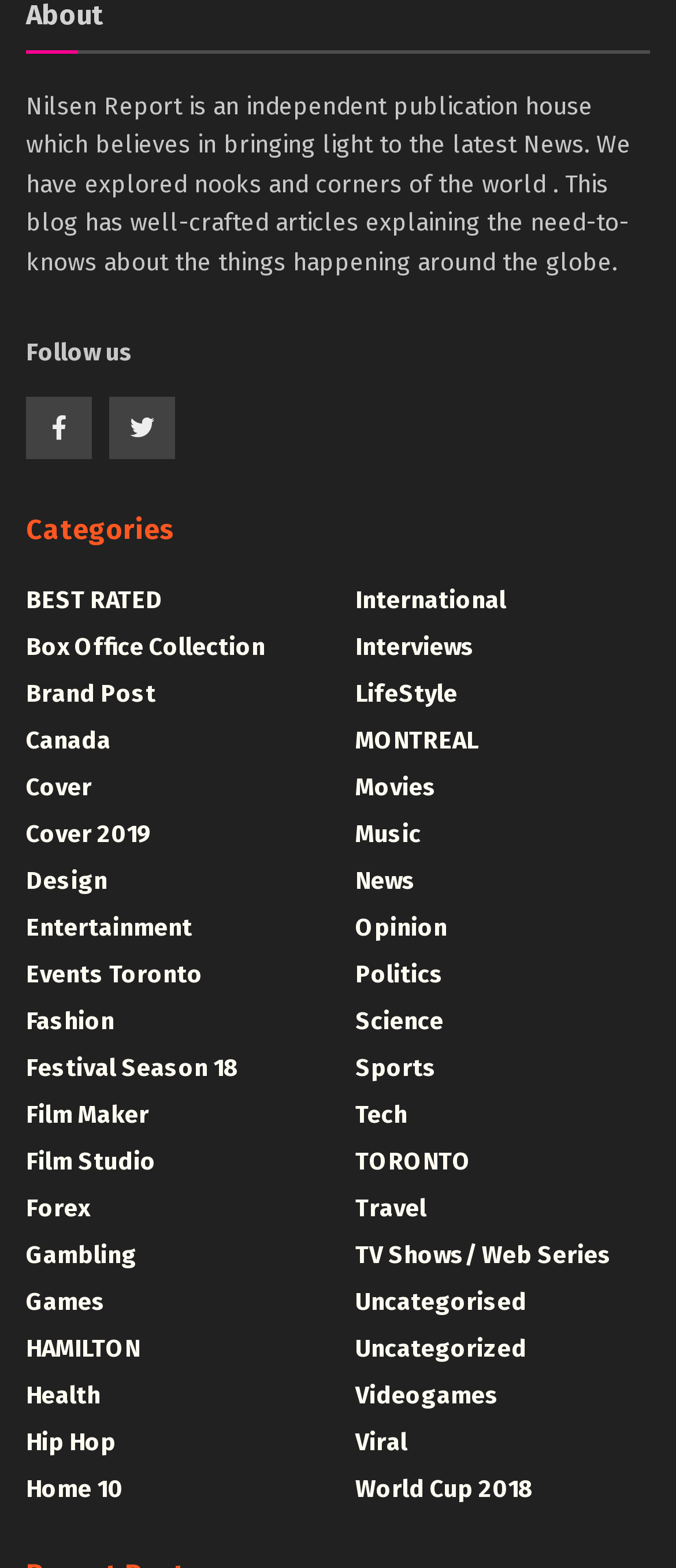Using the given element description, provide the bounding box coordinates (top-left x, top-left y, bottom-right x, bottom-right y) for the corresponding UI element in the screenshot: Opinion

[0.526, 0.271, 0.662, 0.289]